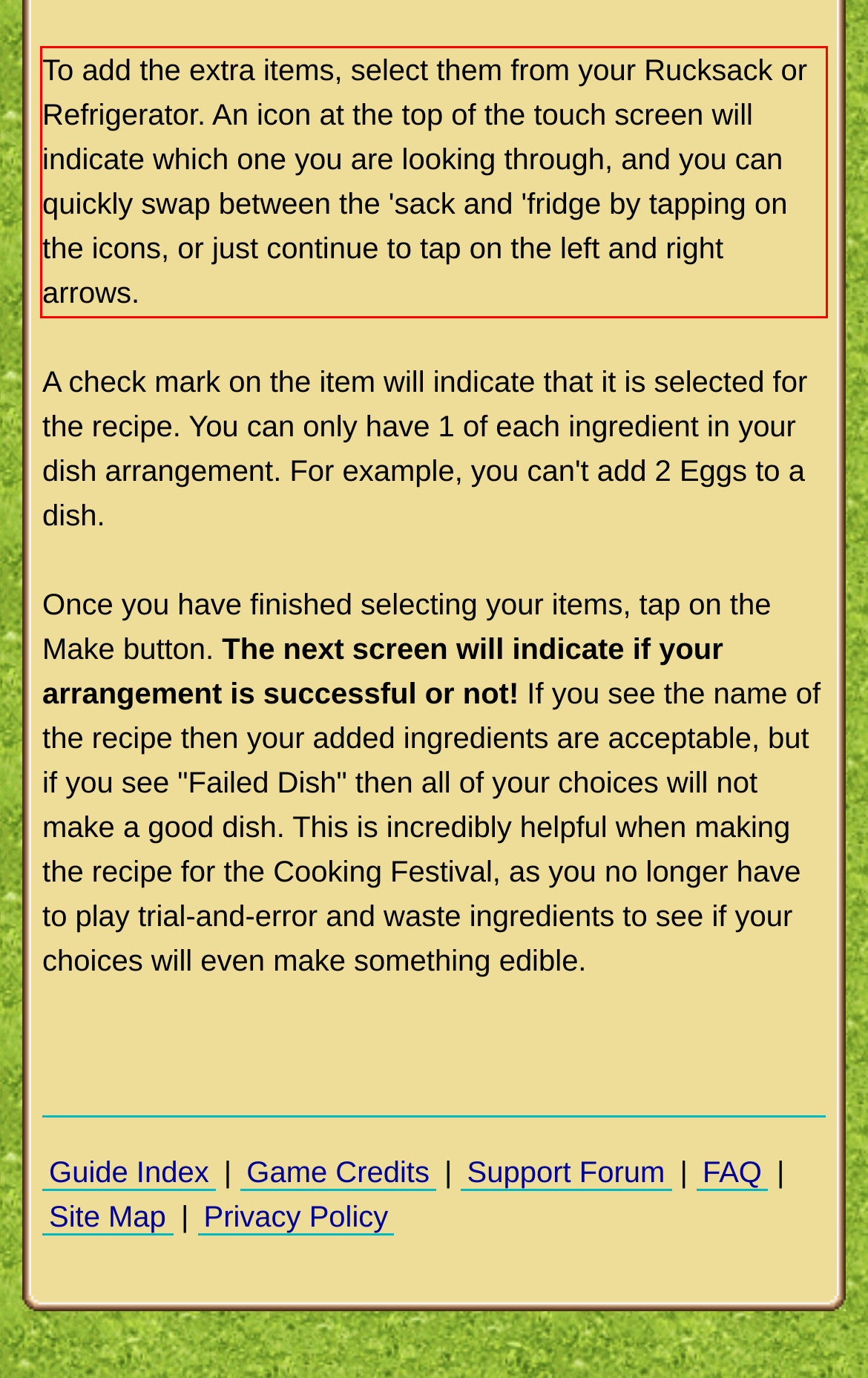You have a screenshot of a webpage where a UI element is enclosed in a red rectangle. Perform OCR to capture the text inside this red rectangle.

To add the extra items, select them from your Rucksack or Refrigerator. An icon at the top of the touch screen will indicate which one you are looking through, and you can quickly swap between the 'sack and 'fridge by tapping on the icons, or just continue to tap on the left and right arrows.